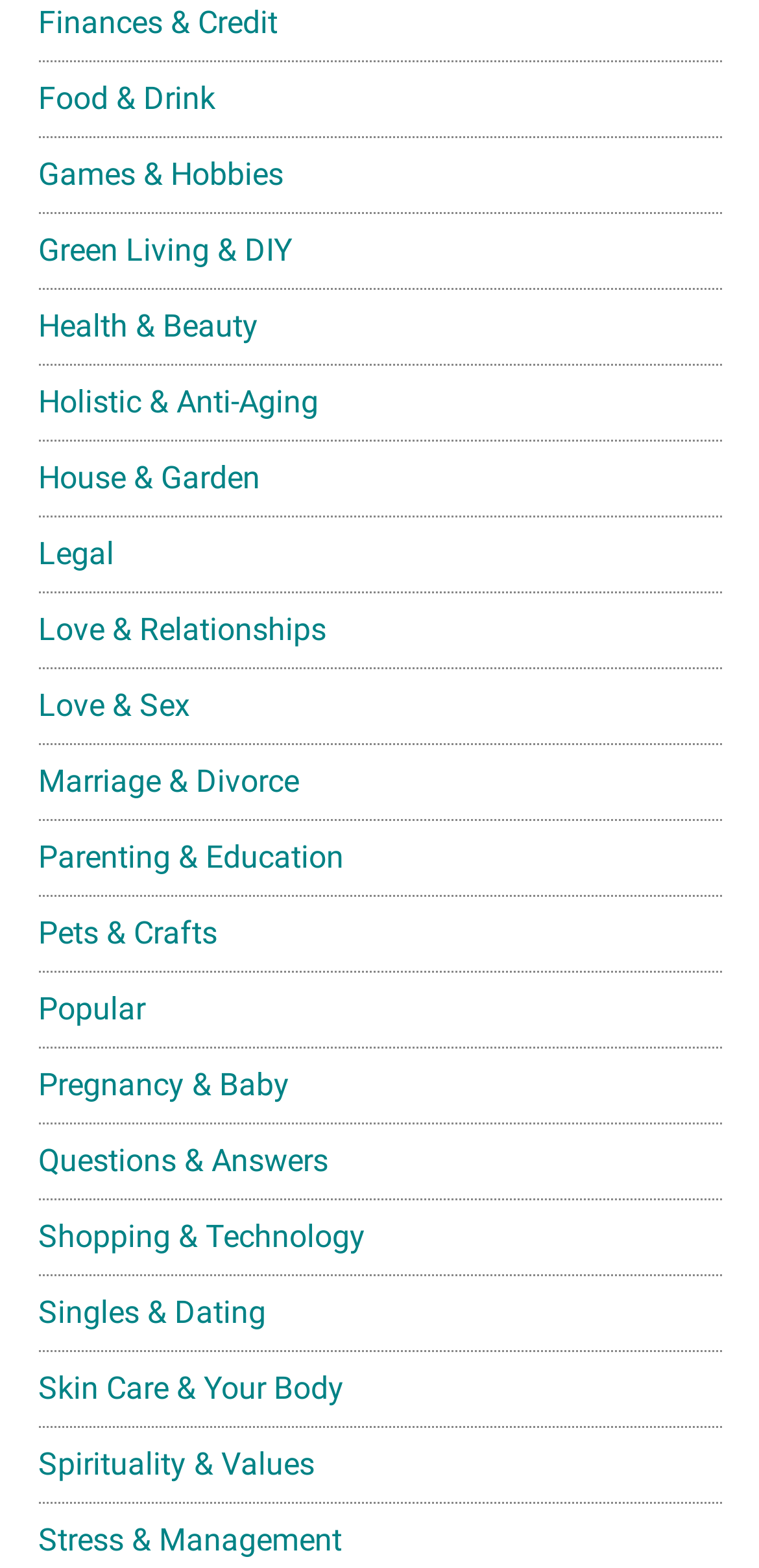Find the bounding box coordinates for the area that should be clicked to accomplish the instruction: "Explore sports news".

None